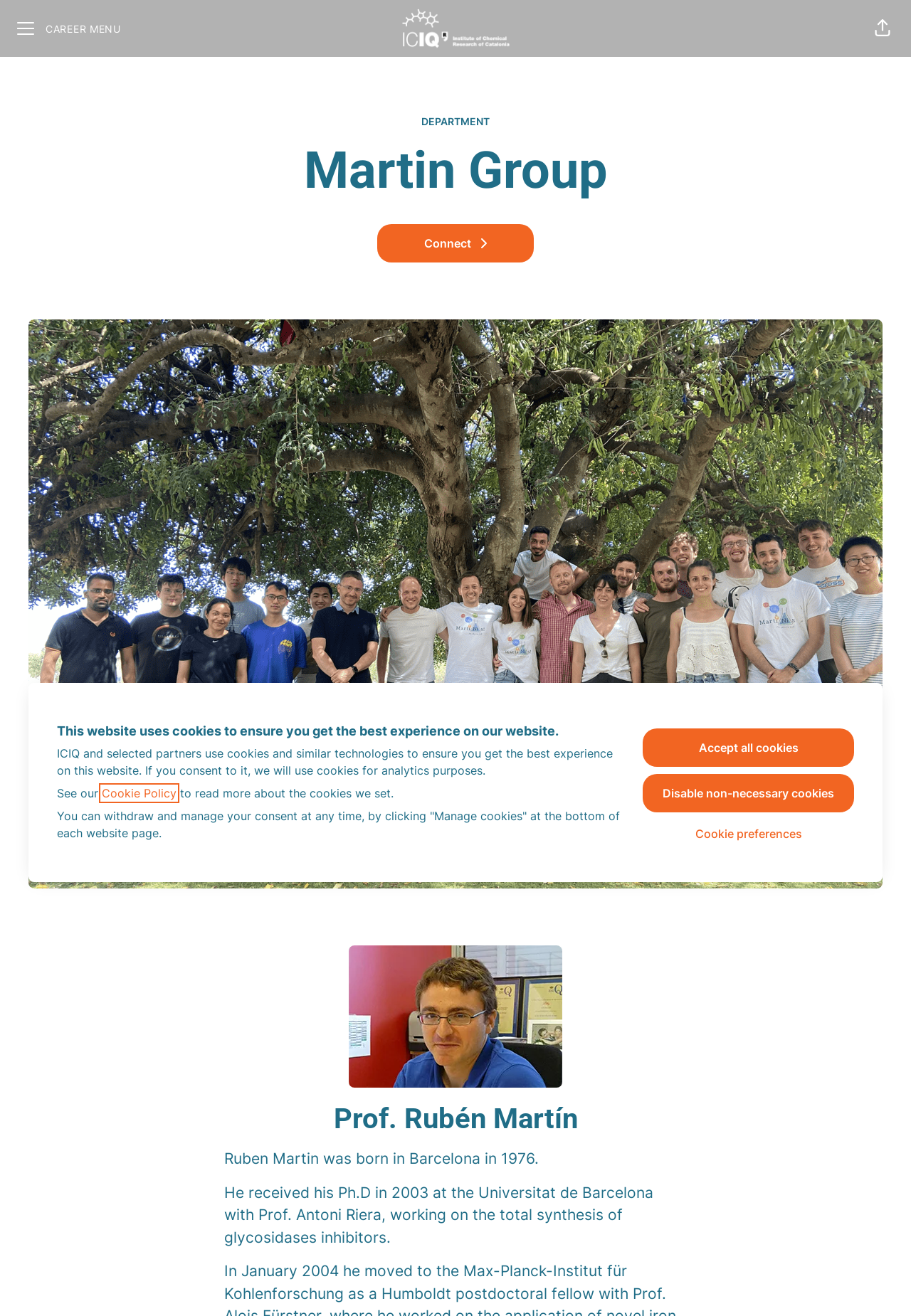What is the role of the carousel region?
Utilize the image to construct a detailed and well-explained answer.

I found the answer by looking at the carousel region element which has a role description of 'carousel' and contains a group element with a role description of 'slide', indicating that it is used to display content in a sliding manner.